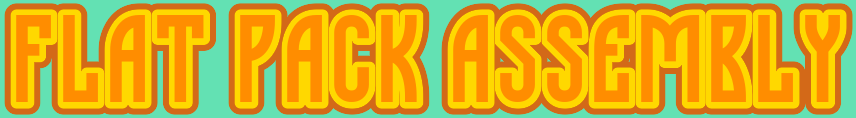What is the tone of the design?
Examine the image and provide an in-depth answer to the question.

The use of vibrant orange and yellow colors in the design creates a cheerful and energetic appearance, which is likely intended to appeal to viewers and make the theme of assembling flat pack furniture more engaging and approachable.